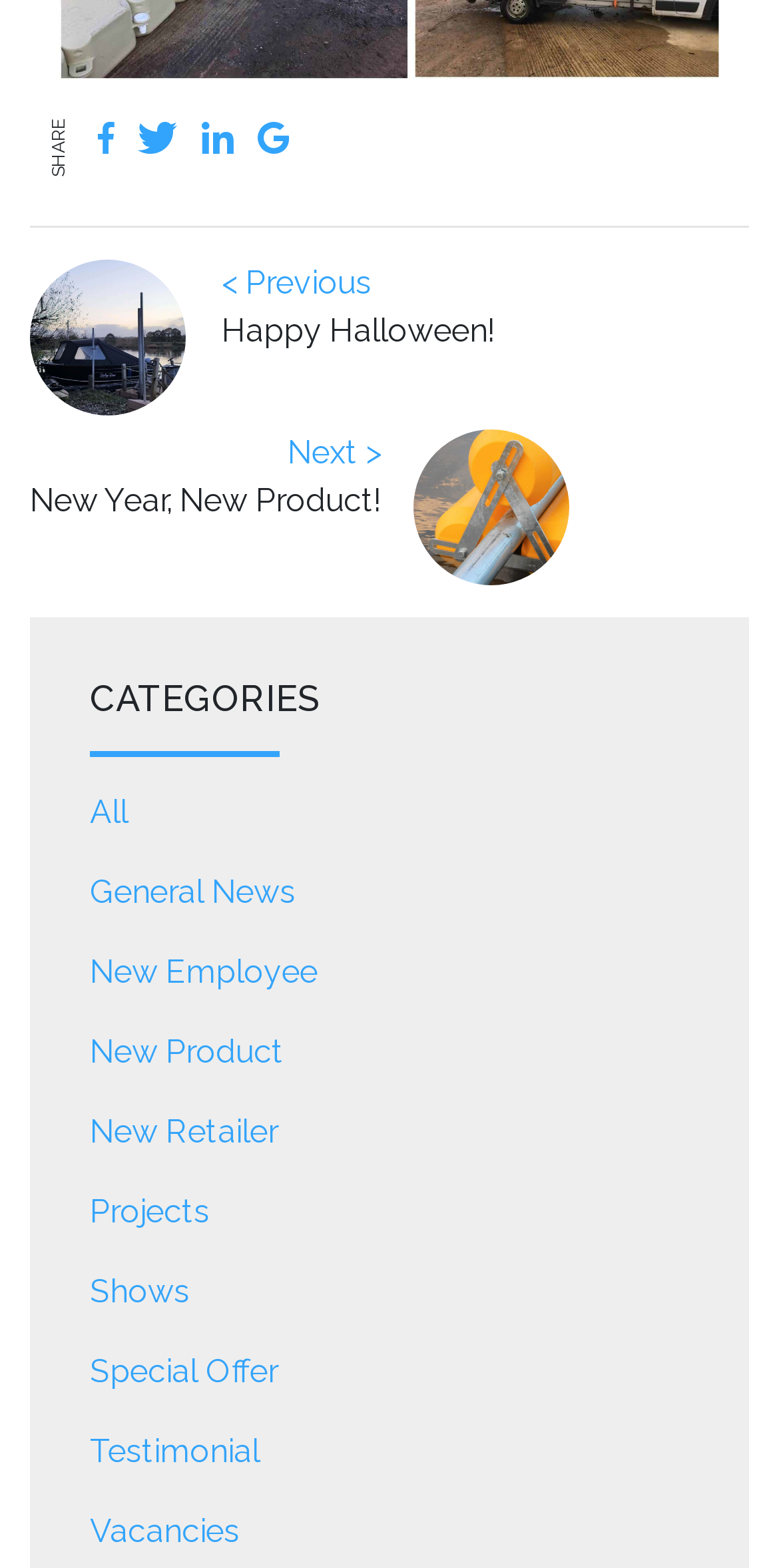Given the description of the UI element: "< Previous Happy Halloween!", predict the bounding box coordinates in the form of [left, top, right, bottom], with each value being a float between 0 and 1.

[0.038, 0.165, 0.636, 0.264]